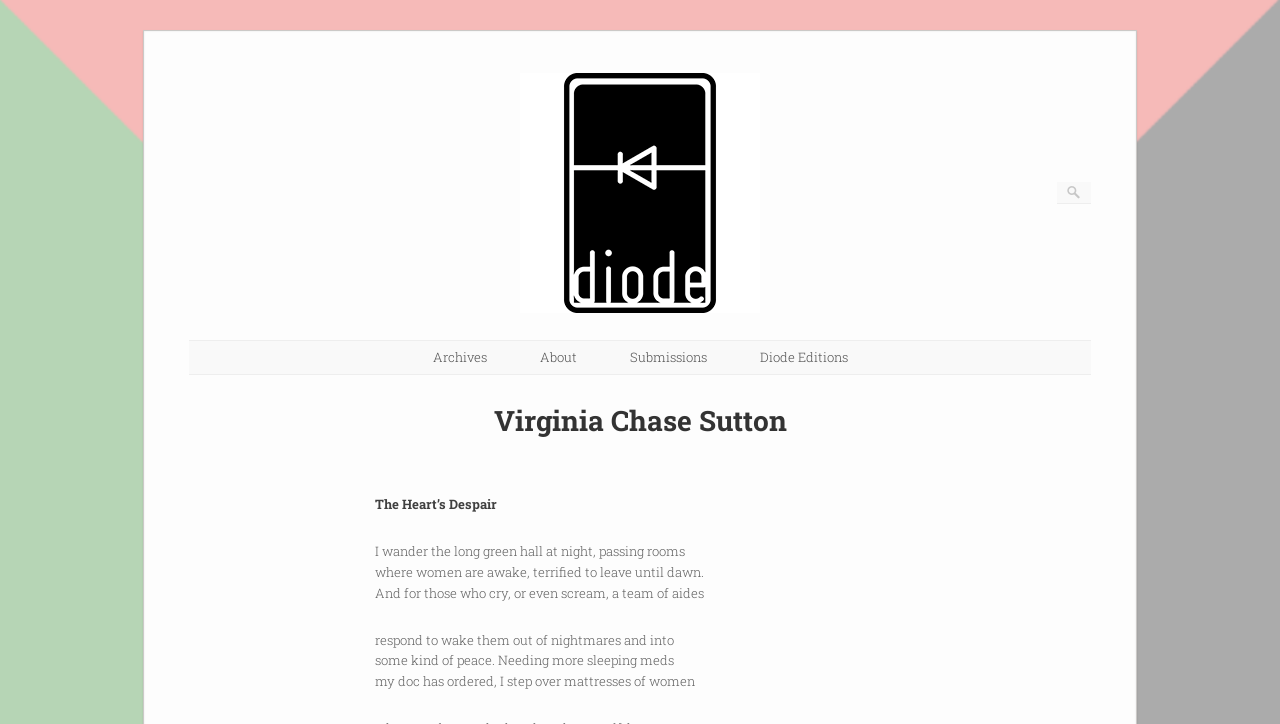How many lines of poetry are displayed?
Deliver a detailed and extensive answer to the question.

The webpage displays 7 lines of poetry, which can be found in the static text elements starting from 'The Heart’s Despair' to 'my doc has ordered, I step over mattresses of women'.